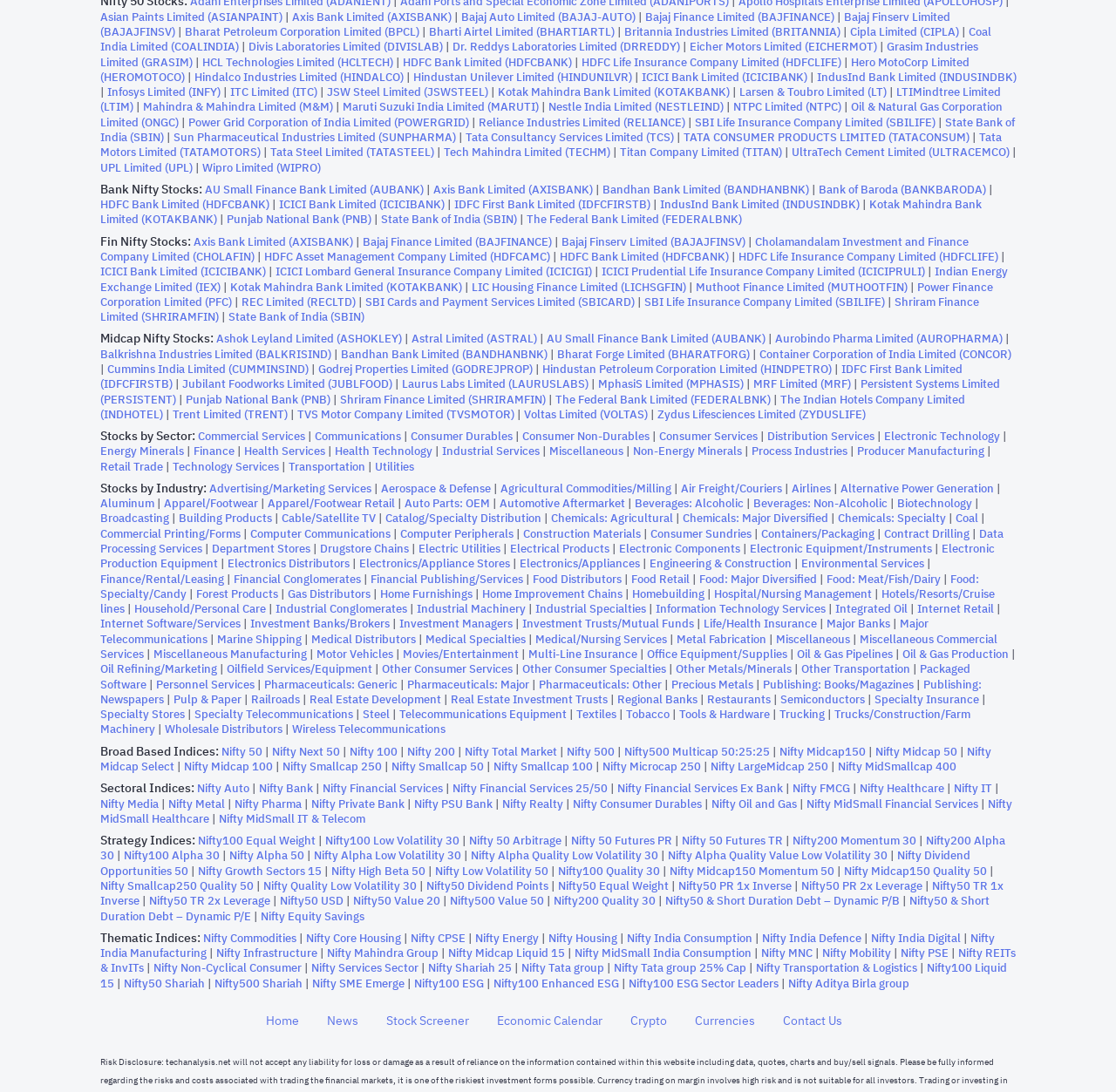Determine the bounding box coordinates for the area that needs to be clicked to fulfill this task: "Check Tata Steel Limited". The coordinates must be given as four float numbers between 0 and 1, i.e., [left, top, right, bottom].

[0.242, 0.133, 0.389, 0.145]